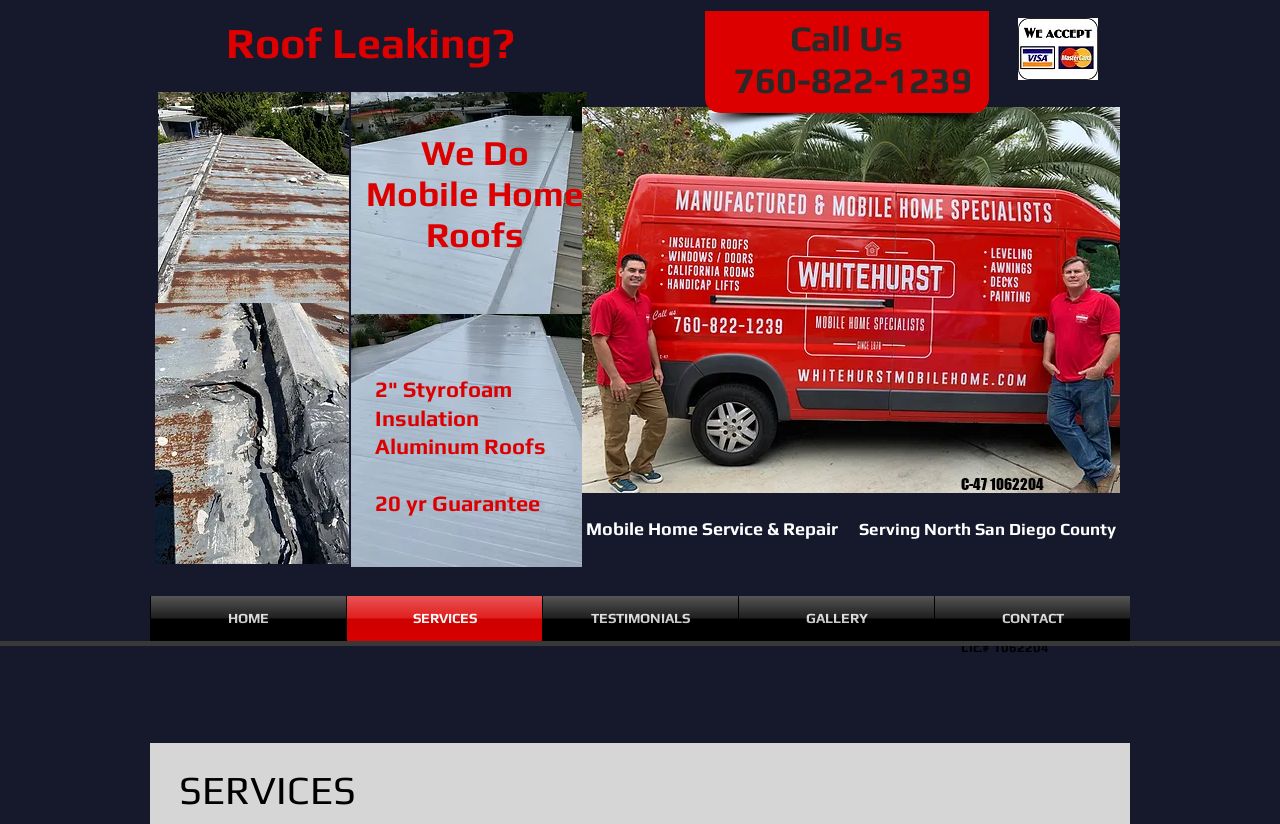Please reply to the following question using a single word or phrase: 
What areas does the mobile home service provider serve?

North San Diego County